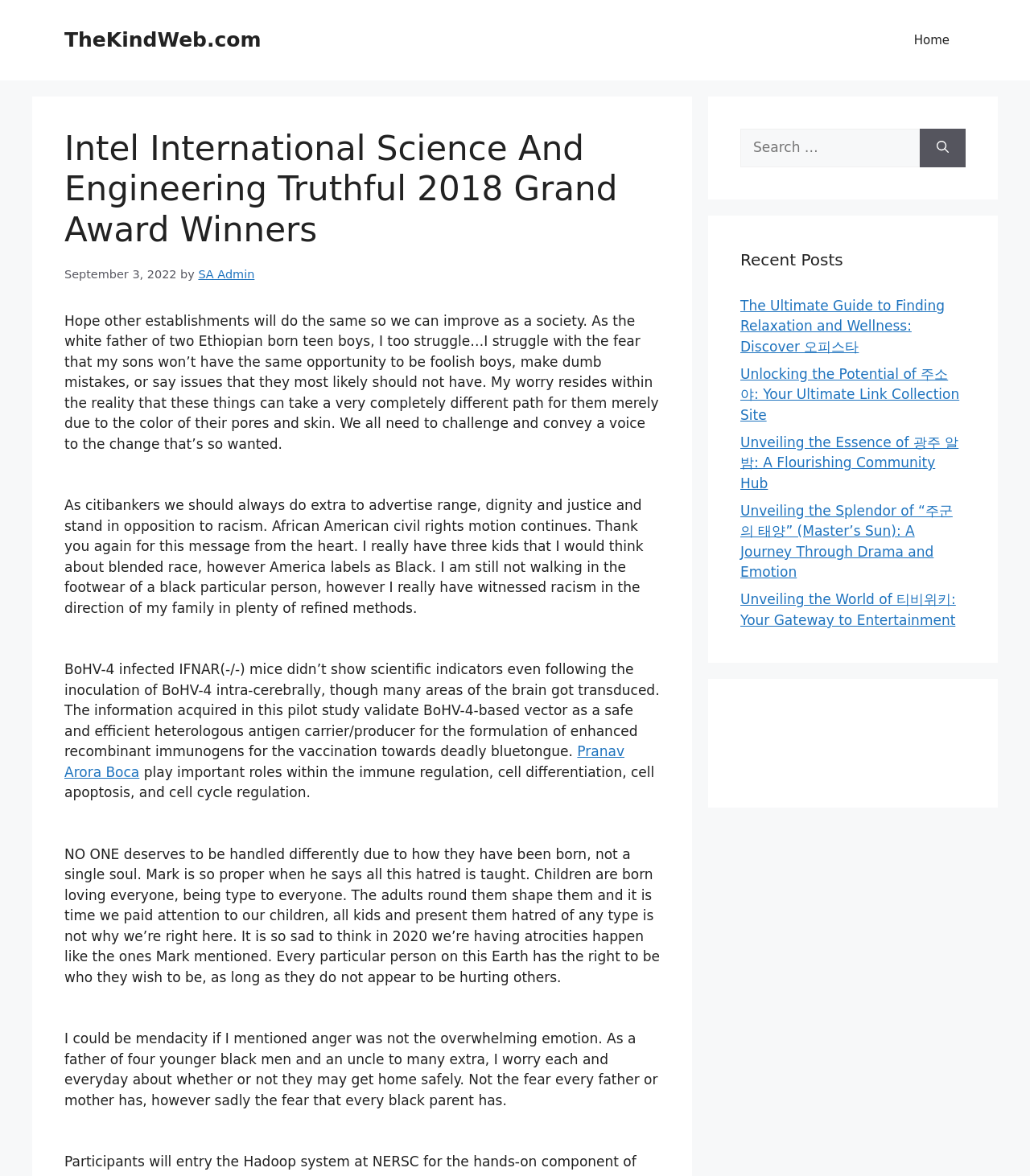Provide a one-word or one-phrase answer to the question:
What is the date of the post?

September 3, 2022